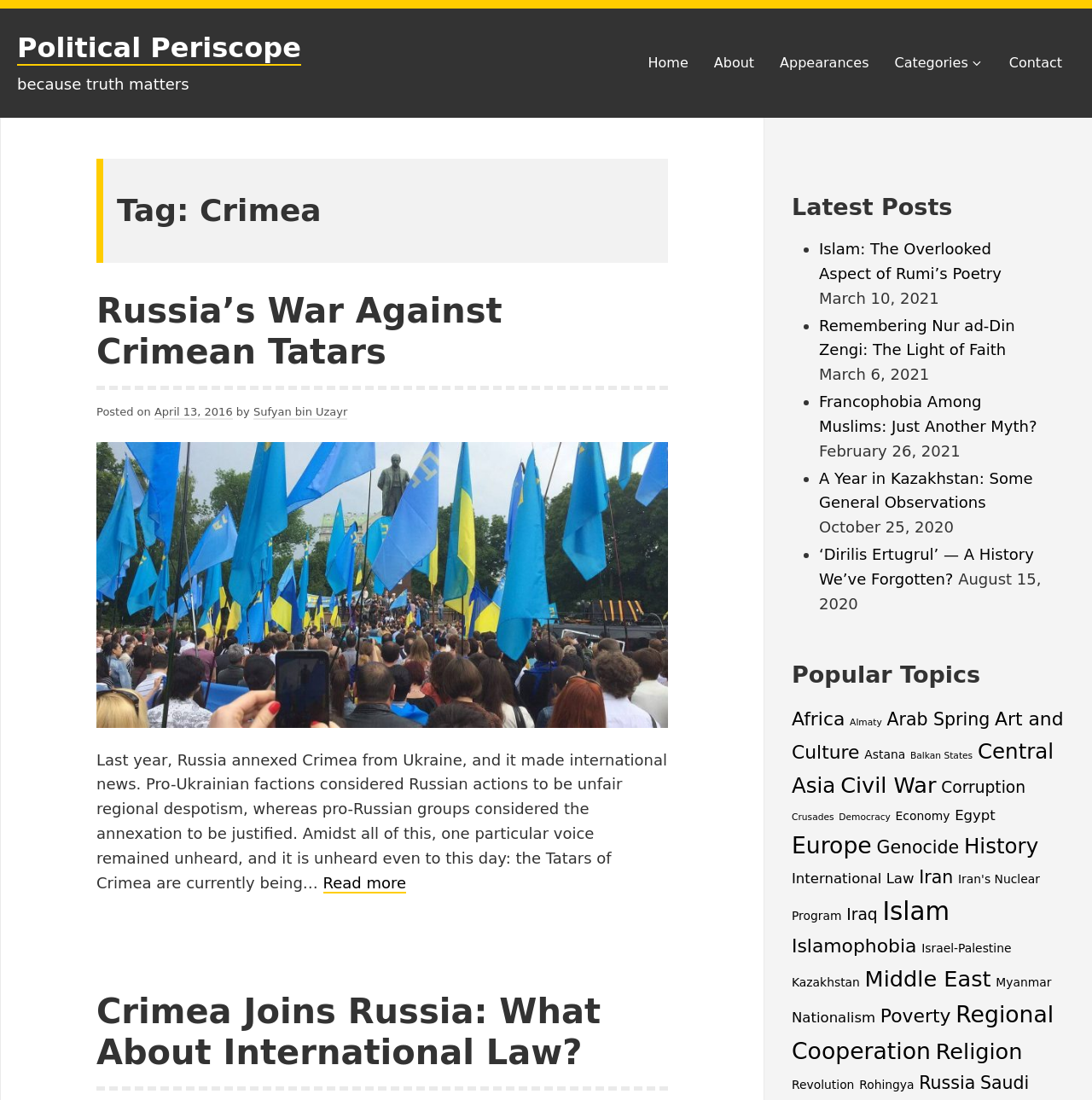Identify the bounding box coordinates of the clickable region to carry out the given instruction: "View the latest post 'Islam: The Overlooked Aspect of Rumi’s Poetry'".

[0.75, 0.218, 0.917, 0.257]